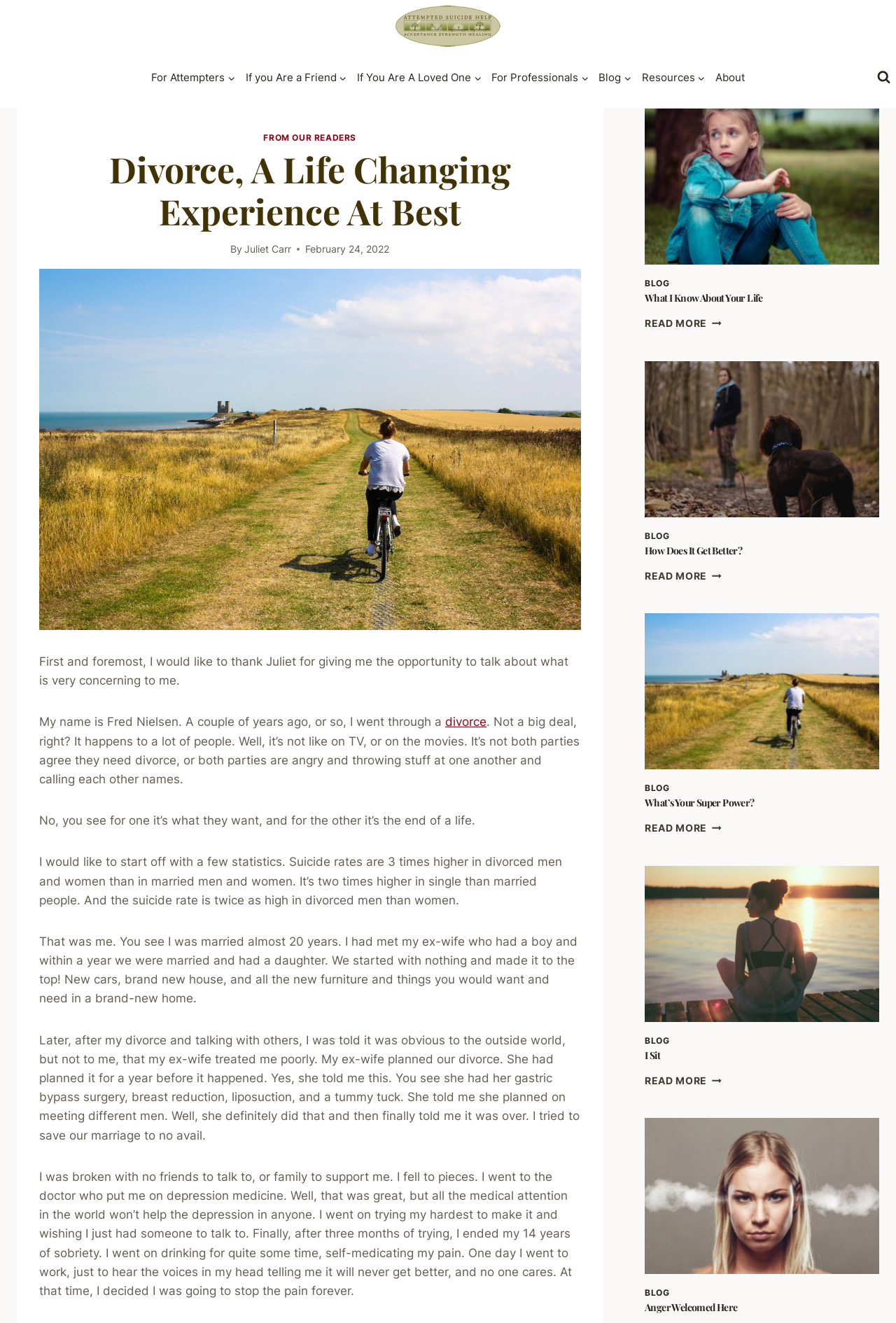Determine the bounding box coordinates of the region that needs to be clicked to achieve the task: "Go to 'Blog'".

[0.72, 0.21, 0.747, 0.218]